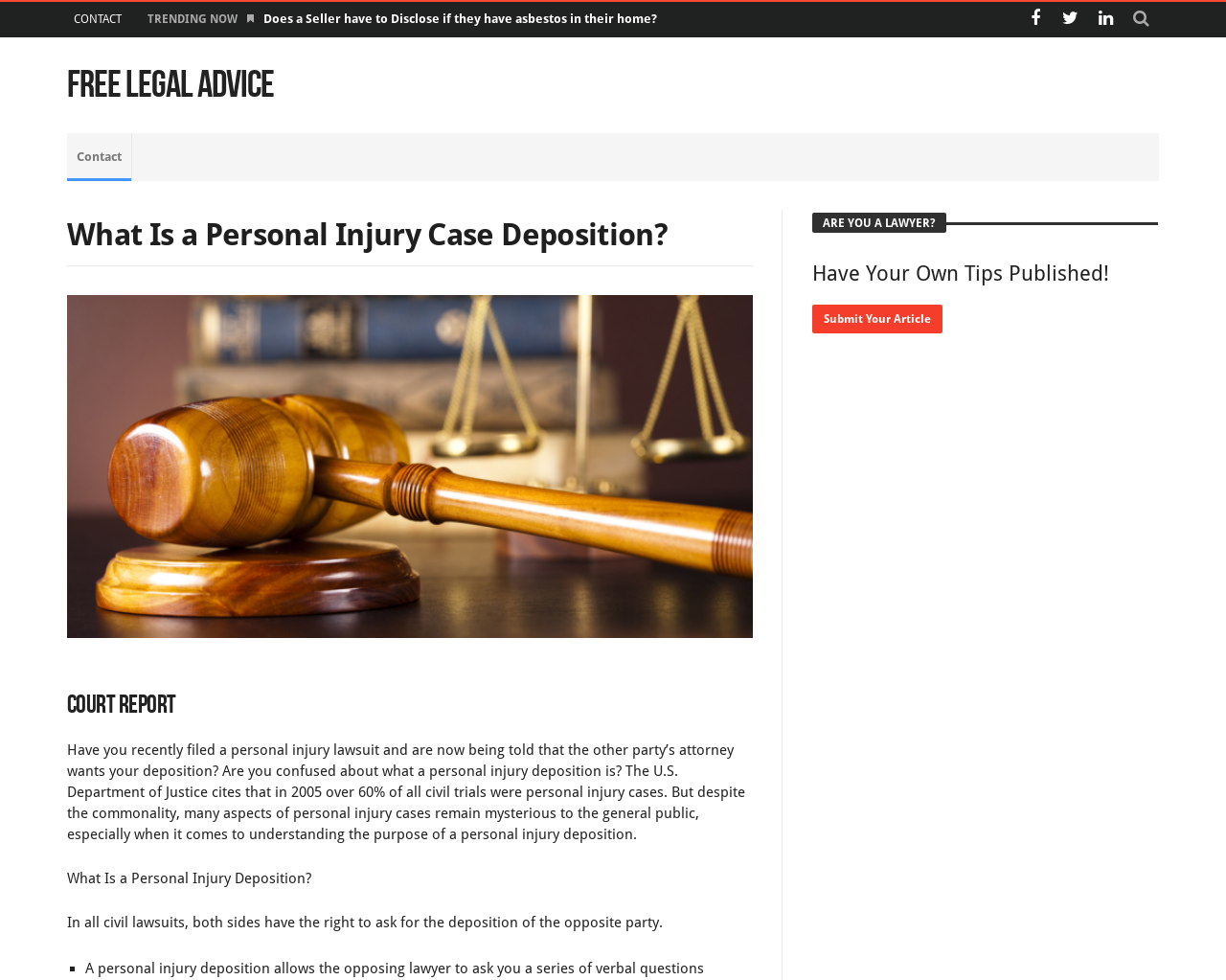How many social media links are on the top right corner?
Look at the screenshot and give a one-word or phrase answer.

3